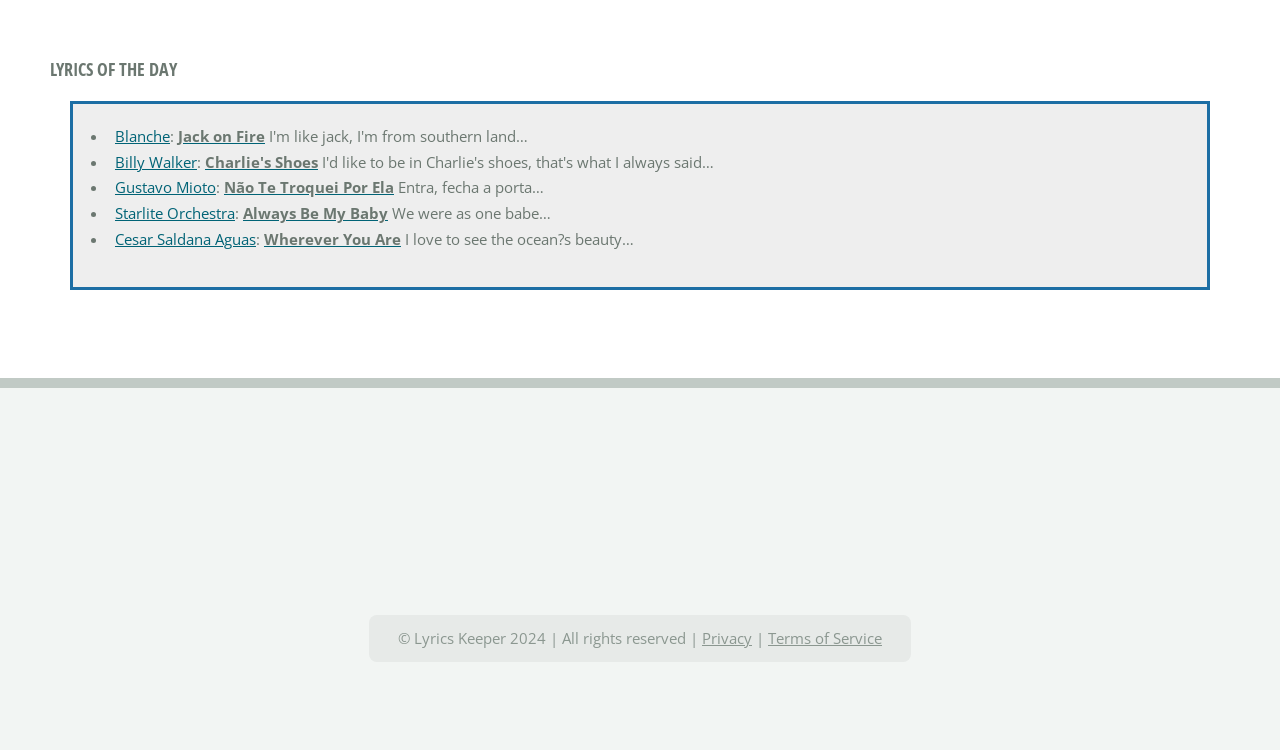Highlight the bounding box coordinates of the region I should click on to meet the following instruction: "View Terms of Service".

[0.6, 0.837, 0.689, 0.864]